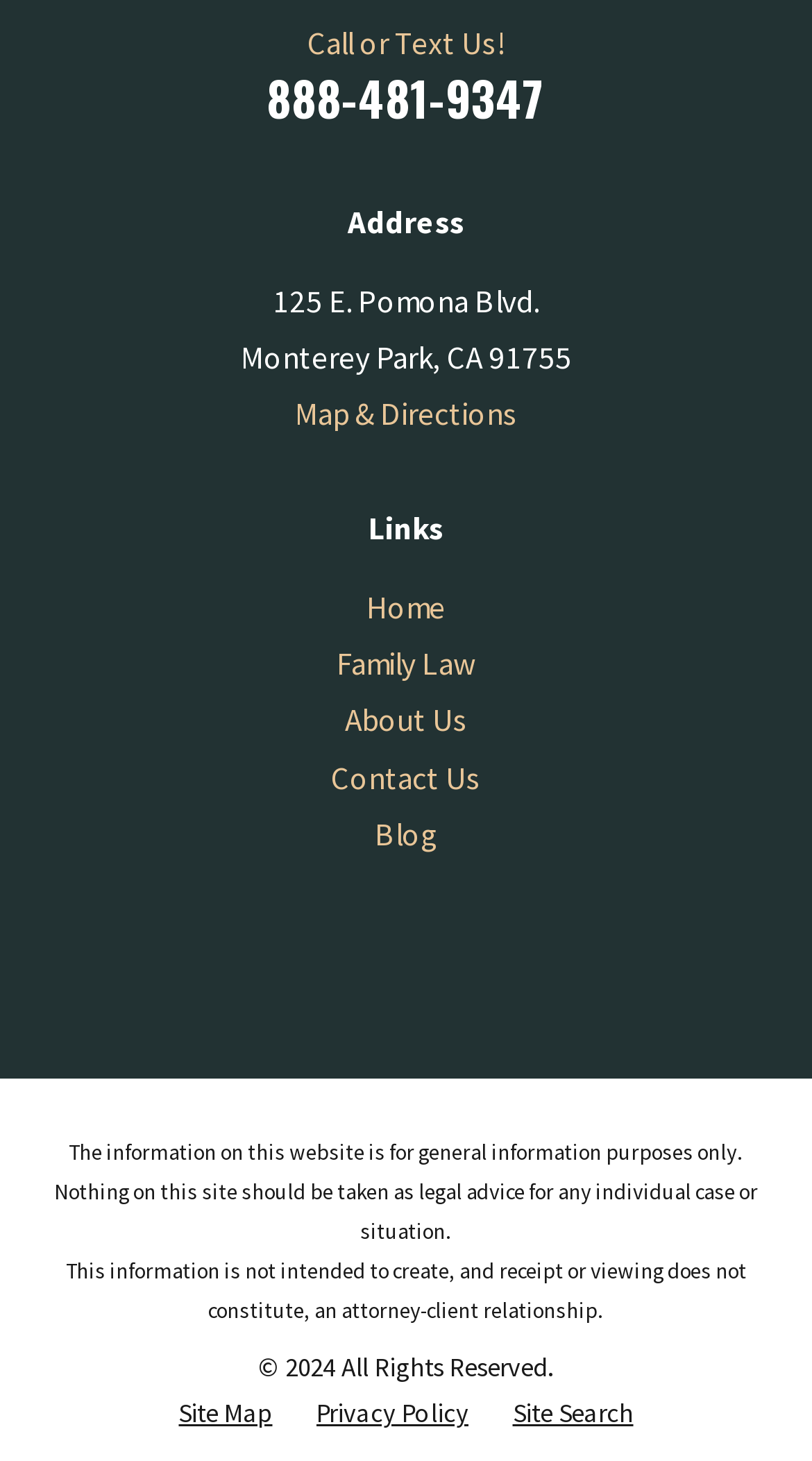Please identify the bounding box coordinates of the clickable area that will allow you to execute the instruction: "Search the site".

[0.631, 0.957, 0.78, 0.978]